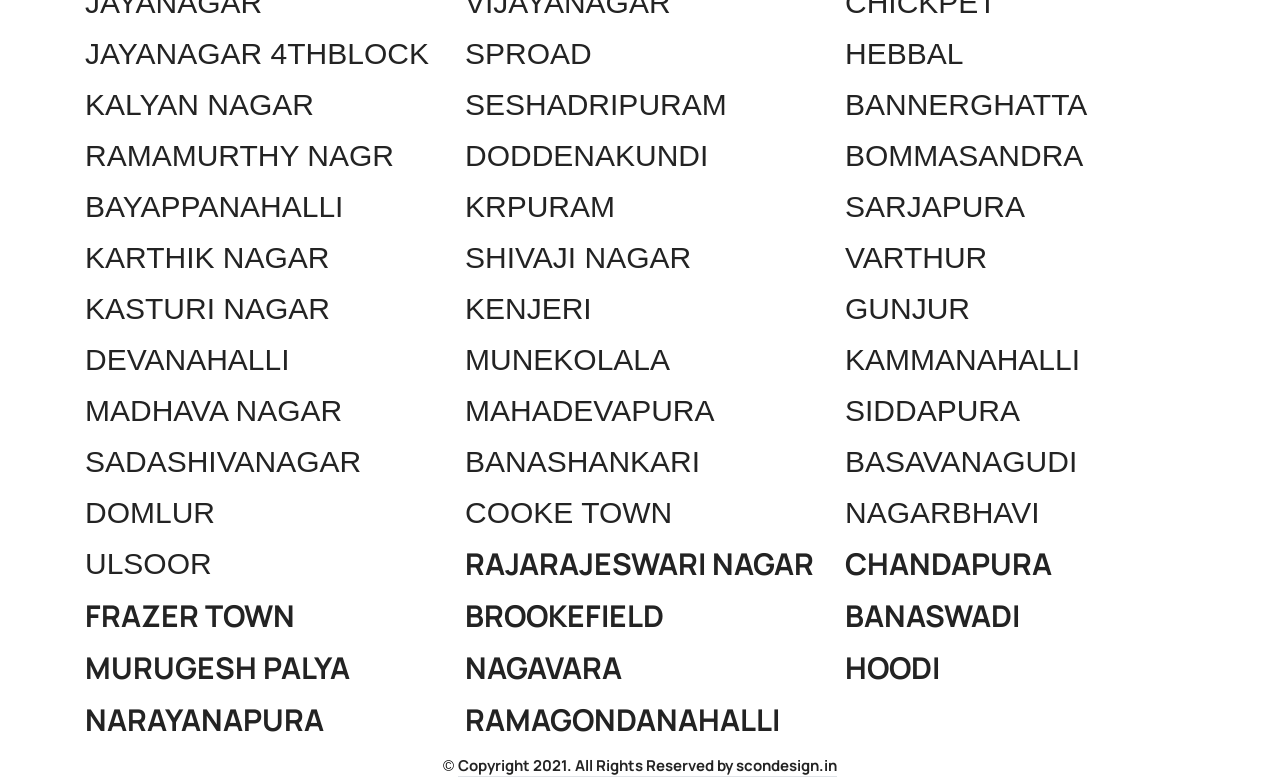Please indicate the bounding box coordinates of the element's region to be clicked to achieve the instruction: "Visit SESHADRIPURAM". Provide the coordinates as four float numbers between 0 and 1, i.e., [left, top, right, bottom].

[0.363, 0.112, 0.637, 0.159]